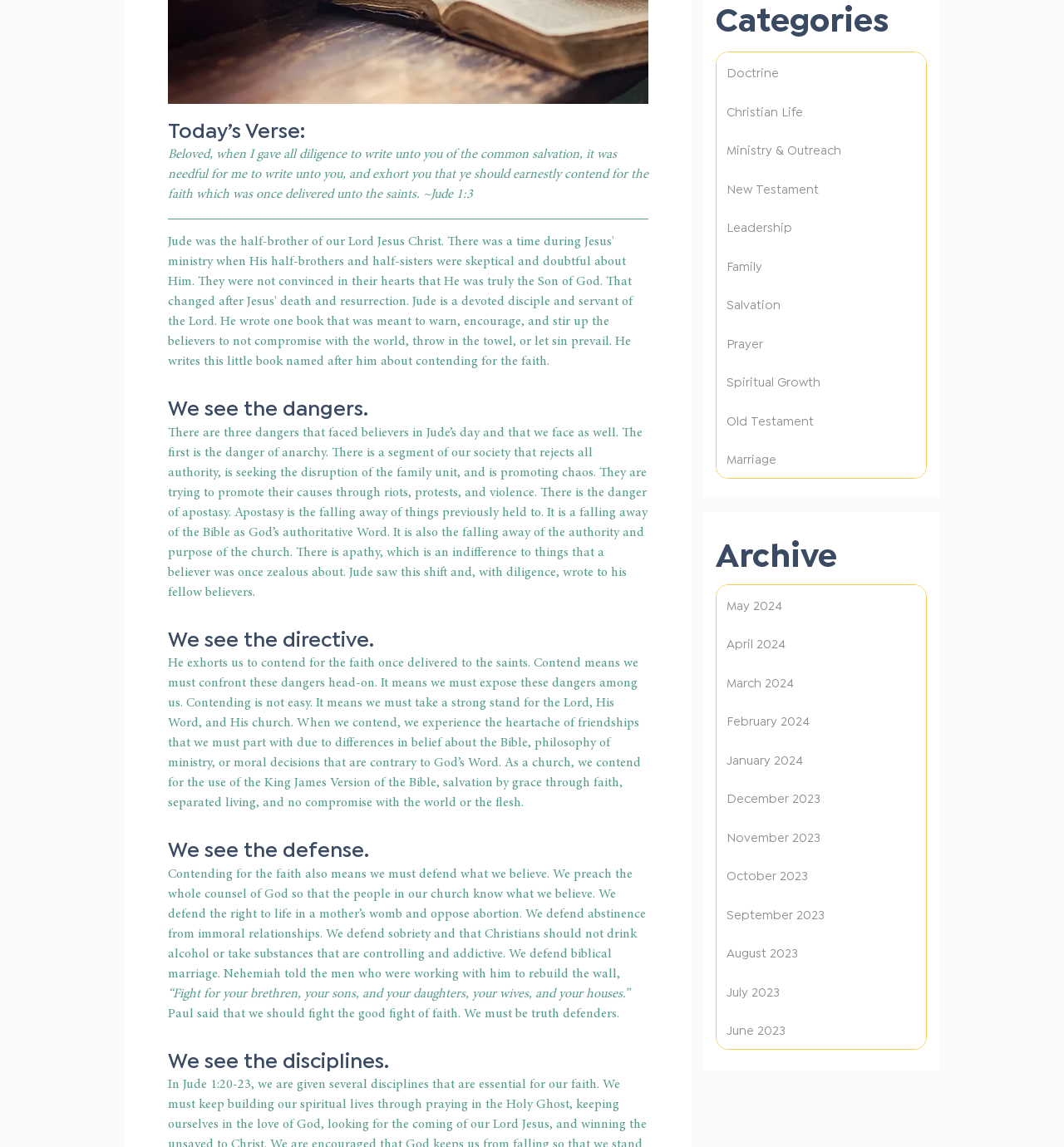Identify the bounding box of the UI element described as follows: "Prayer". Provide the coordinates as four float numbers in the range of 0 to 1 [left, top, right, bottom].

[0.673, 0.282, 0.87, 0.315]